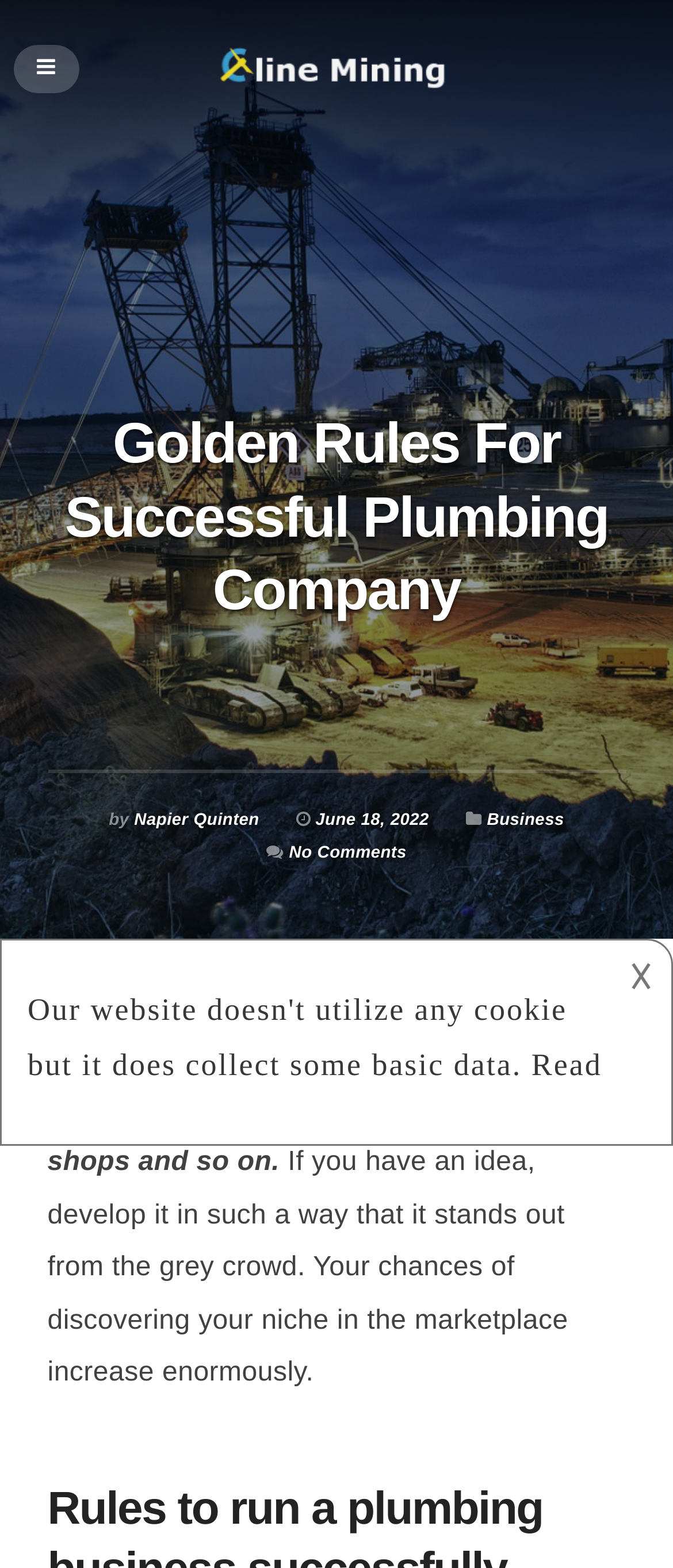How many comments does the article have?
Provide a concise answer using a single word or phrase based on the image.

No Comments